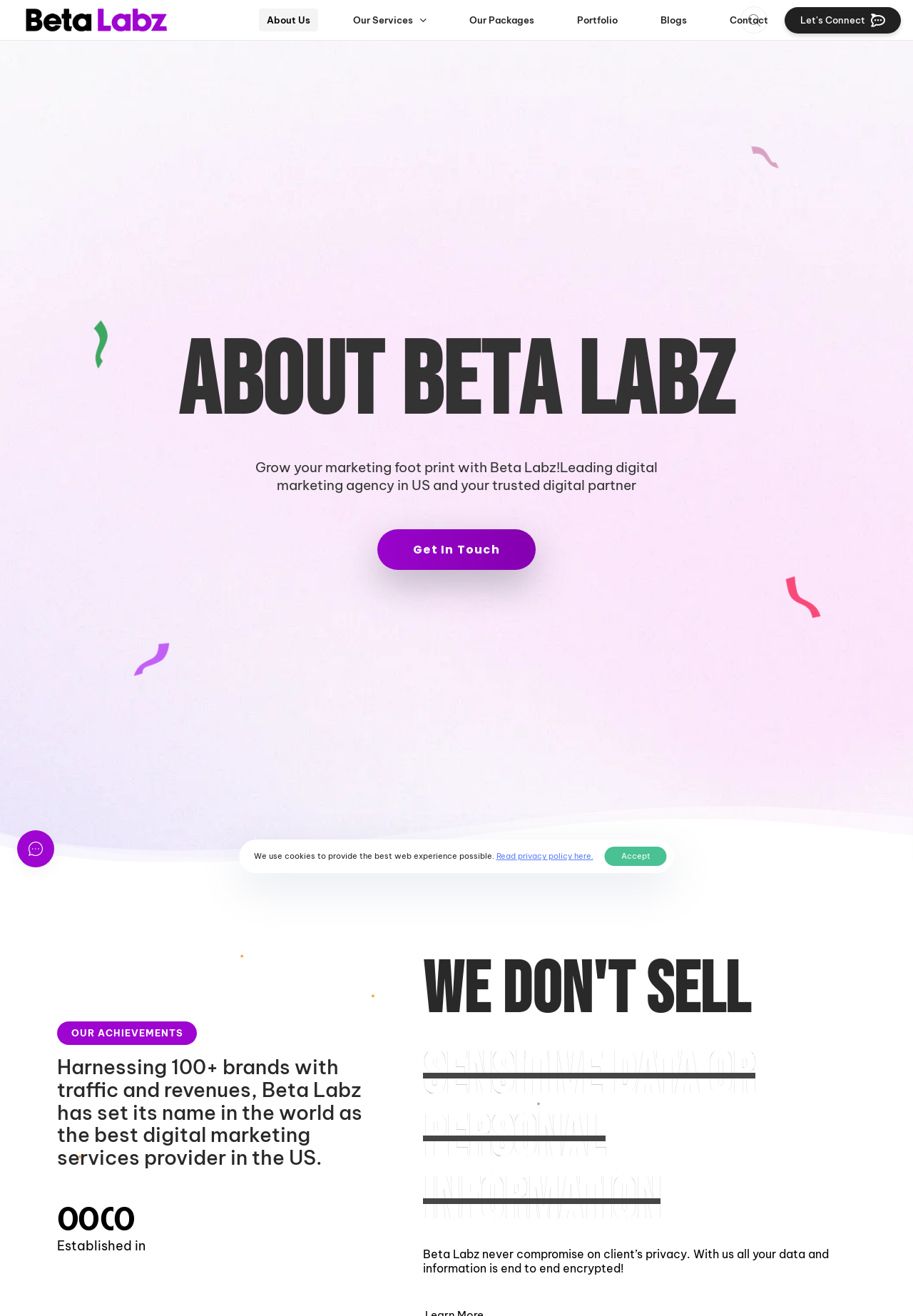Based on the element description, predict the bounding box coordinates (top-left x, top-left y, bottom-right x, bottom-right y) for the UI element in the screenshot: Read privacy policy here.

[0.543, 0.647, 0.65, 0.654]